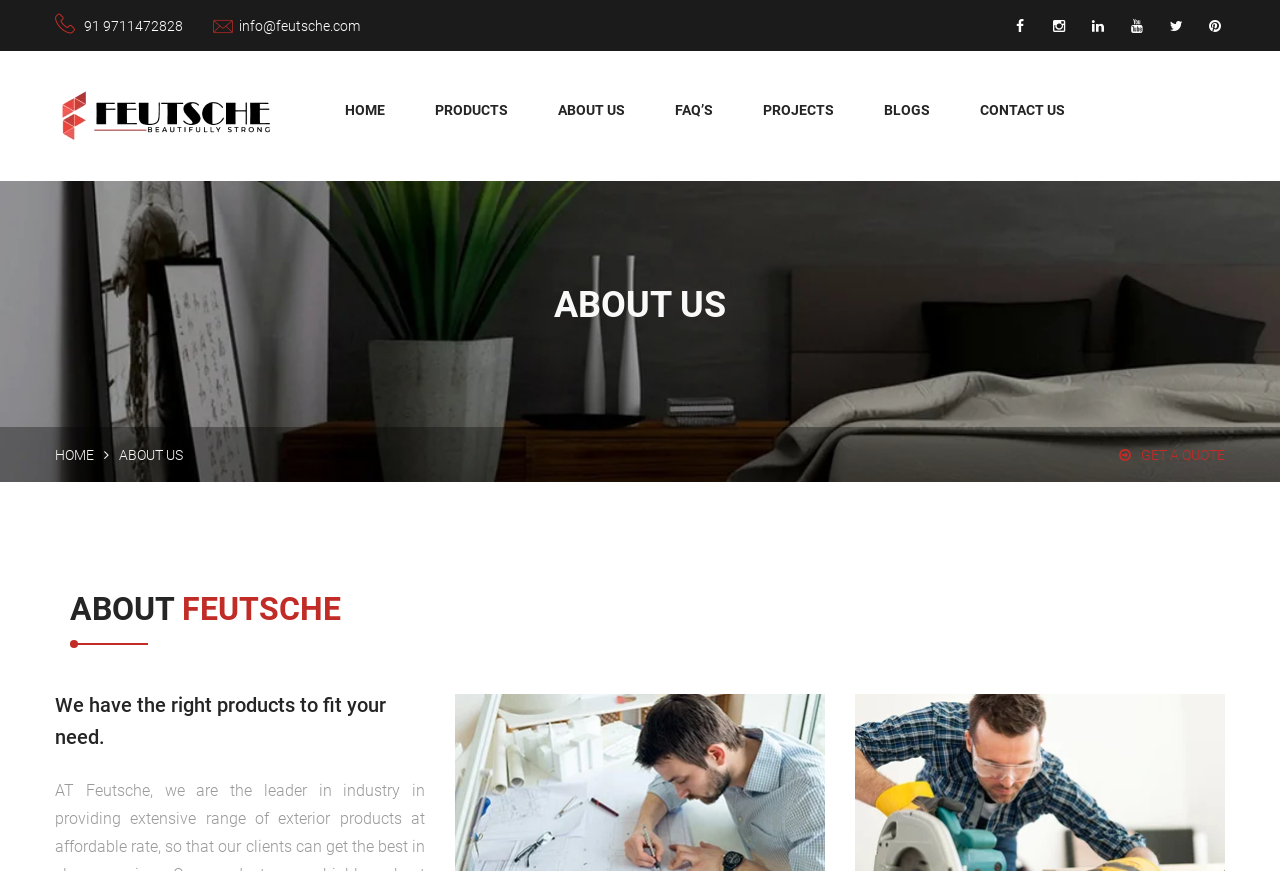Please locate the bounding box coordinates of the element that needs to be clicked to achieve the following instruction: "explore Royalty Free Music". The coordinates should be four float numbers between 0 and 1, i.e., [left, top, right, bottom].

None